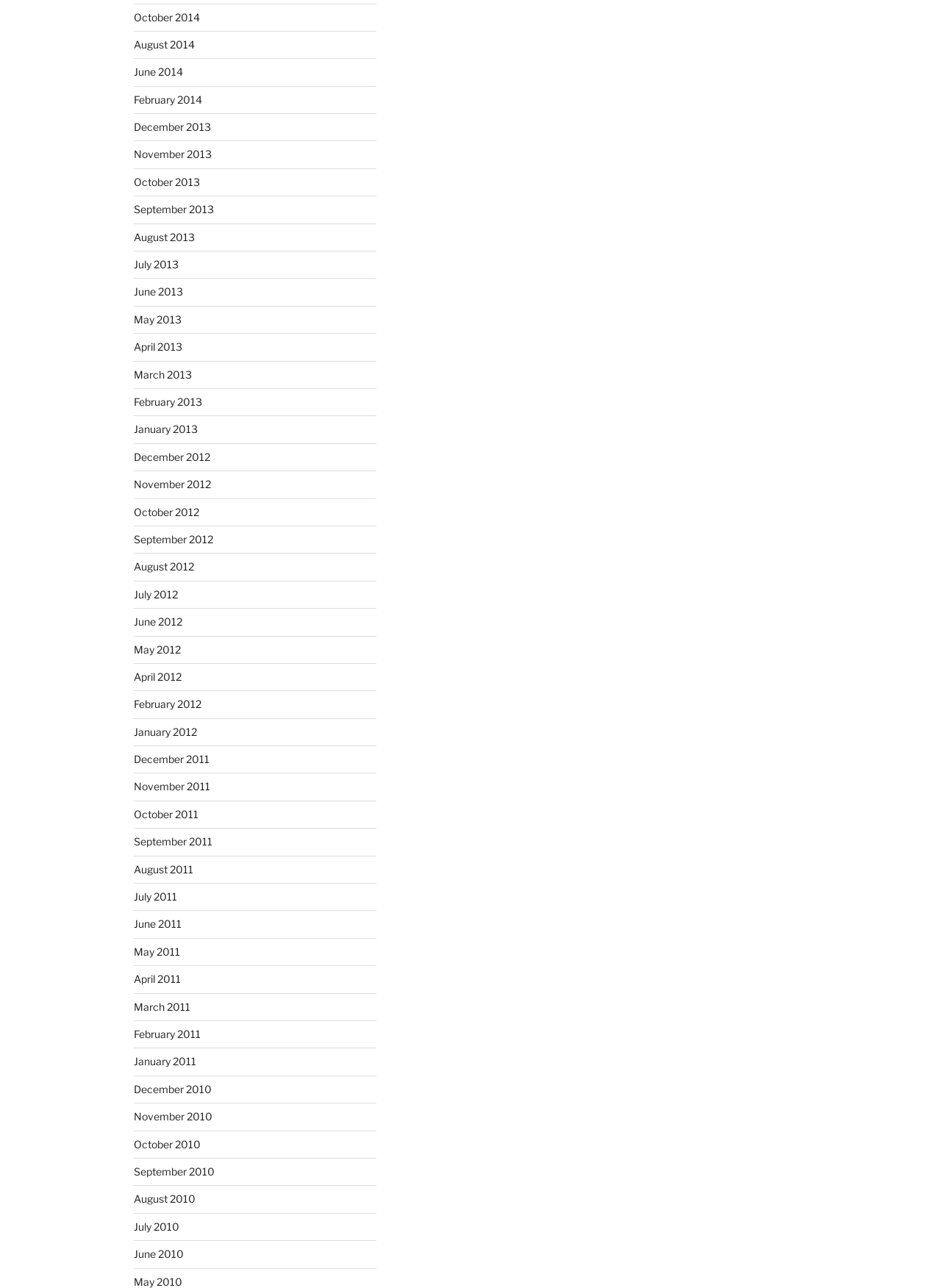What is the earliest month listed?
Refer to the image and offer an in-depth and detailed answer to the question.

By examining the list of links, I found that the earliest month listed is December 2010, which is located at the bottom of the list.